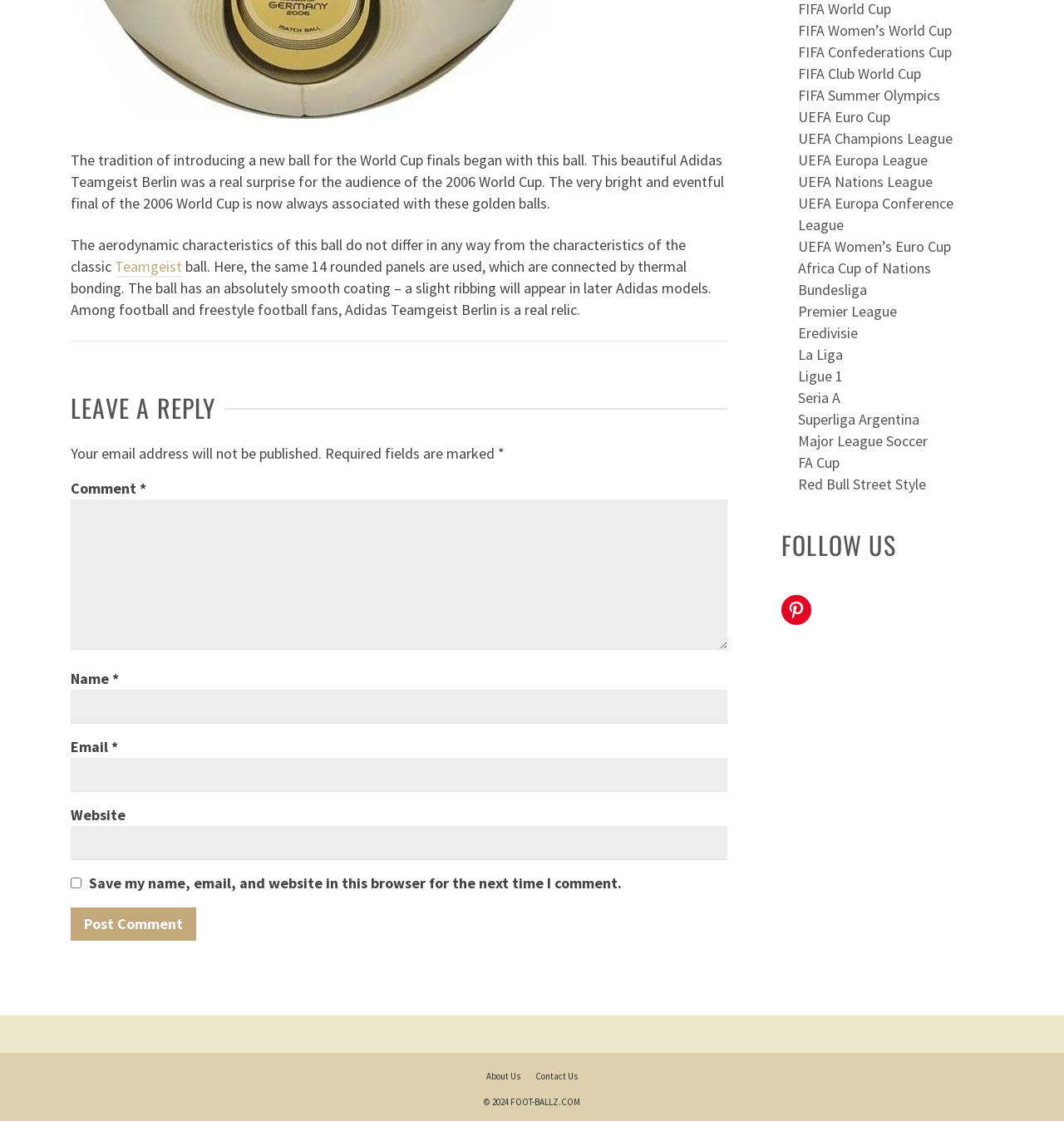Locate the bounding box coordinates of the UI element described by: "About Us". The bounding box coordinates should consist of four float numbers between 0 and 1, i.e., [left, top, right, bottom].

[0.452, 0.952, 0.494, 0.968]